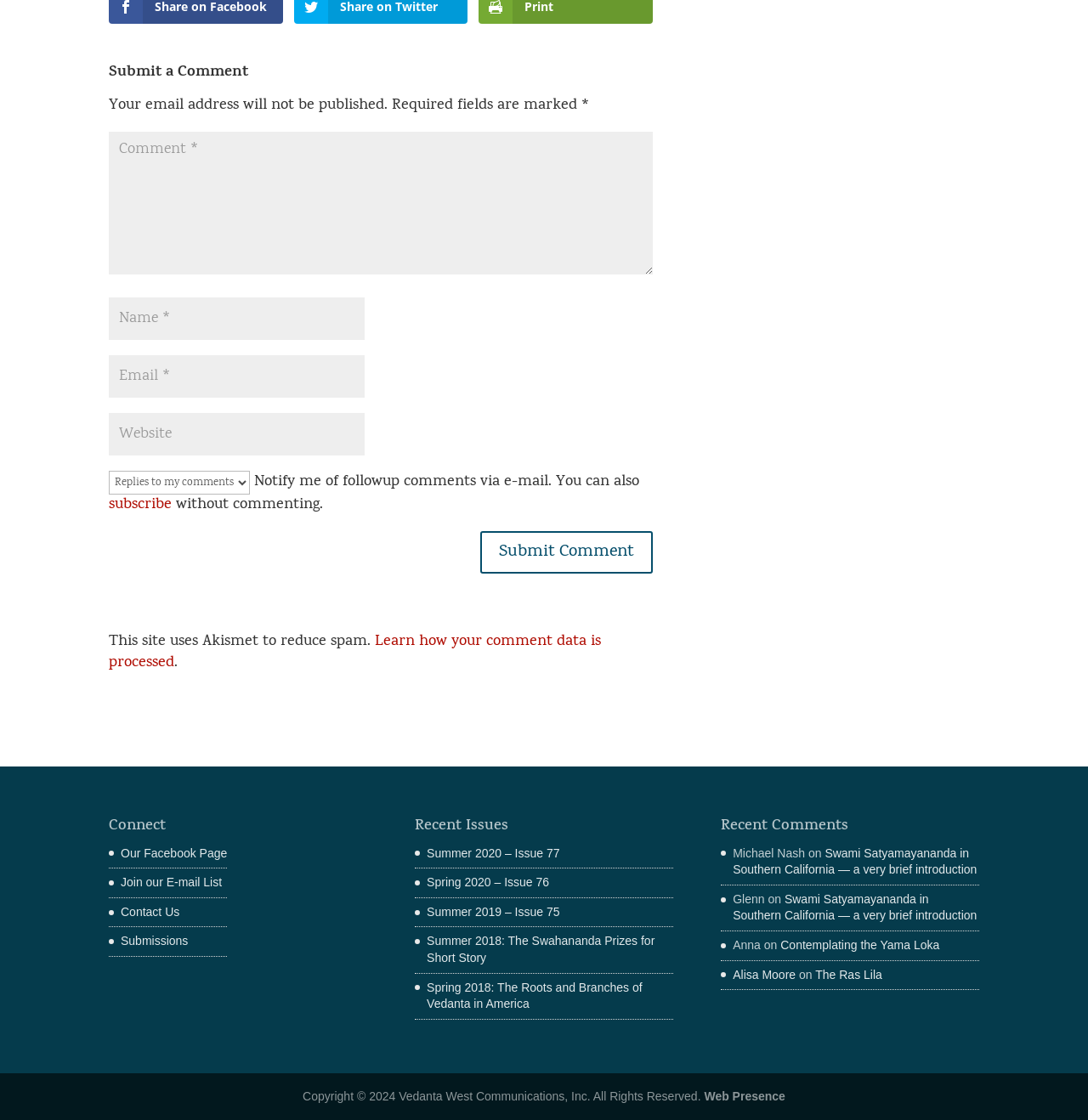Can you specify the bounding box coordinates for the region that should be clicked to fulfill this instruction: "Visit our Facebook page".

[0.111, 0.755, 0.209, 0.768]